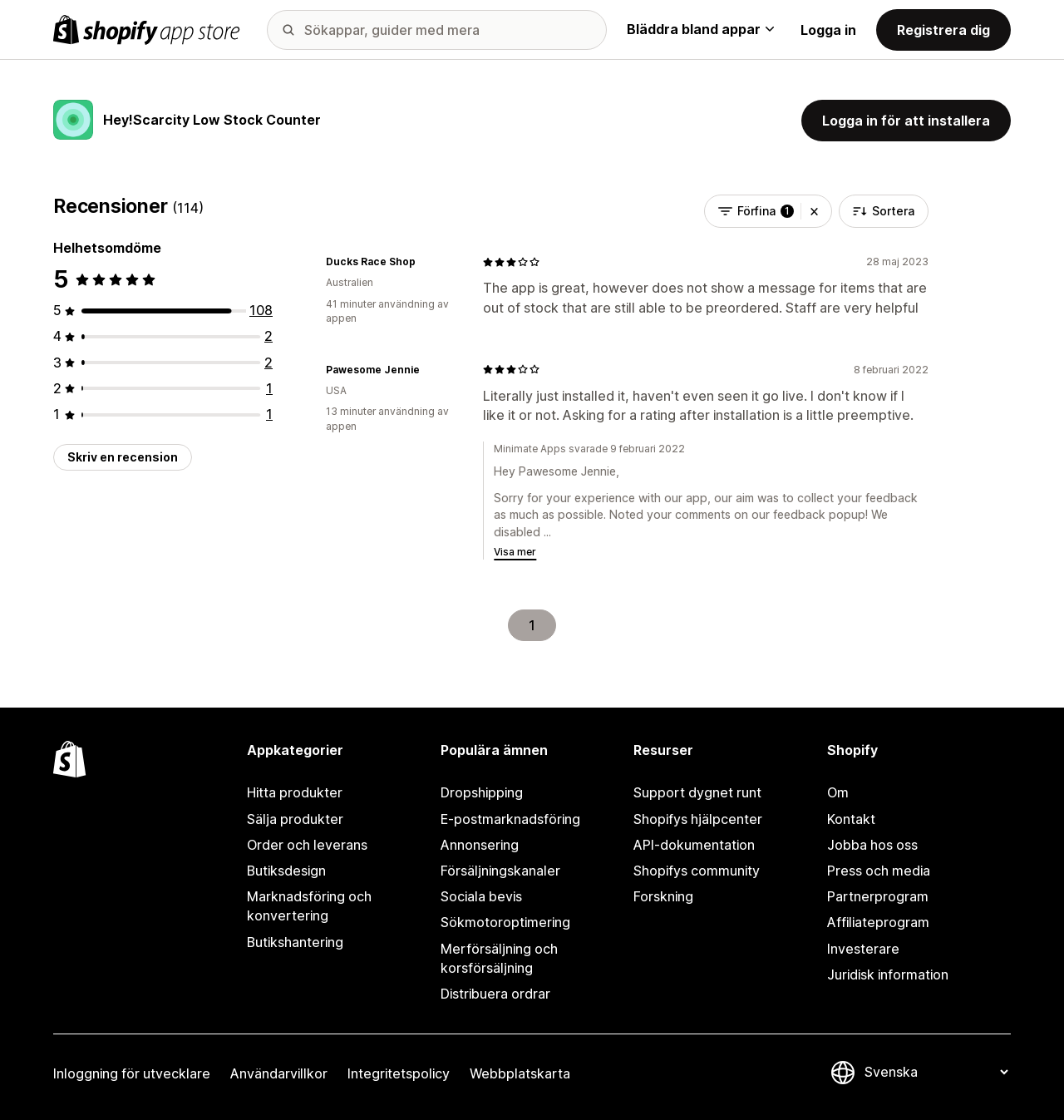Please specify the bounding box coordinates for the clickable region that will help you carry out the instruction: "Browse apps".

[0.589, 0.018, 0.727, 0.035]